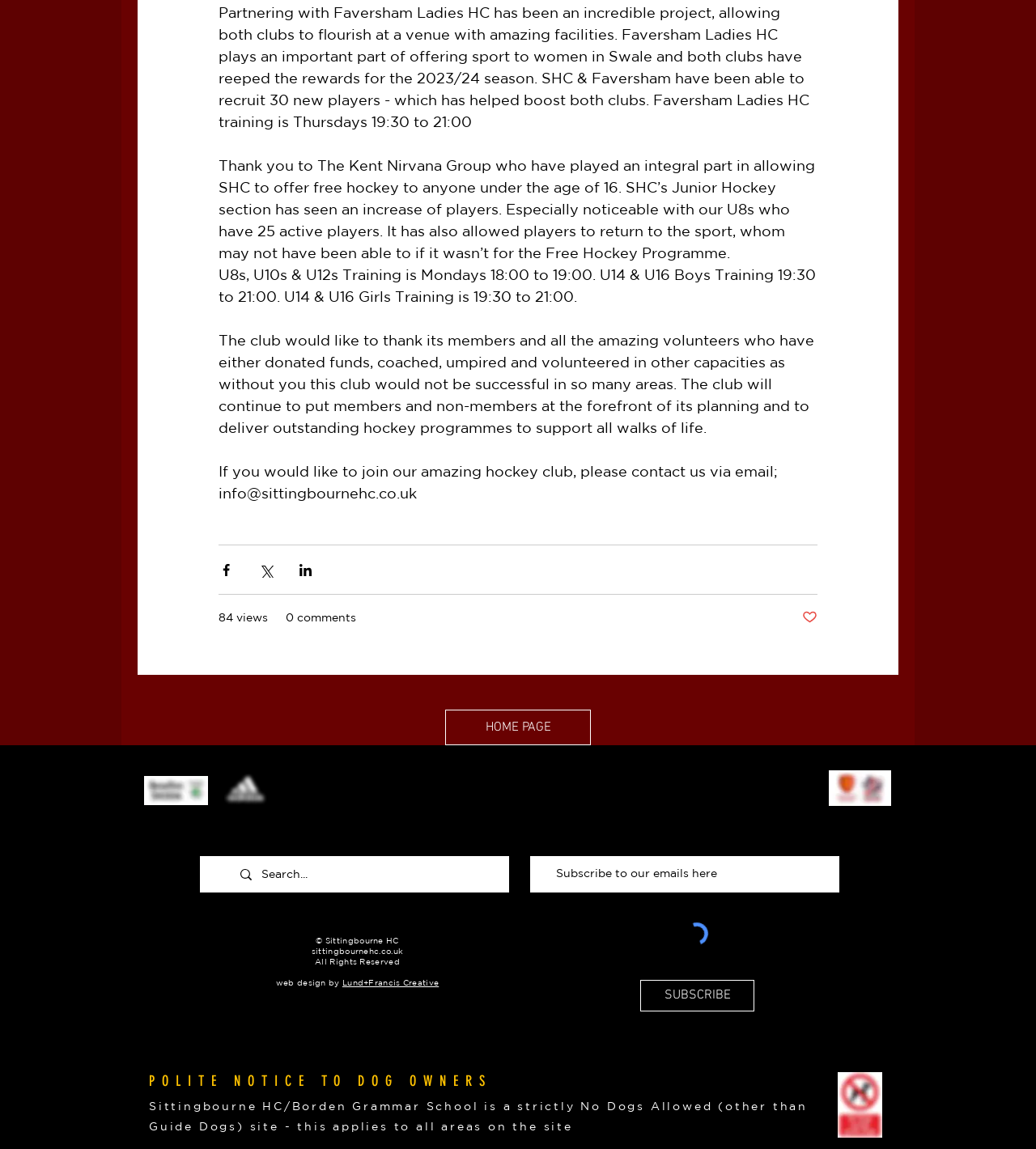What is the name of the hockey club mentioned on this webpage?
Provide a detailed answer to the question using information from the image.

The webpage mentions 'Sittingbourne HC' multiple times, indicating that it is the name of the hockey club being referred to.